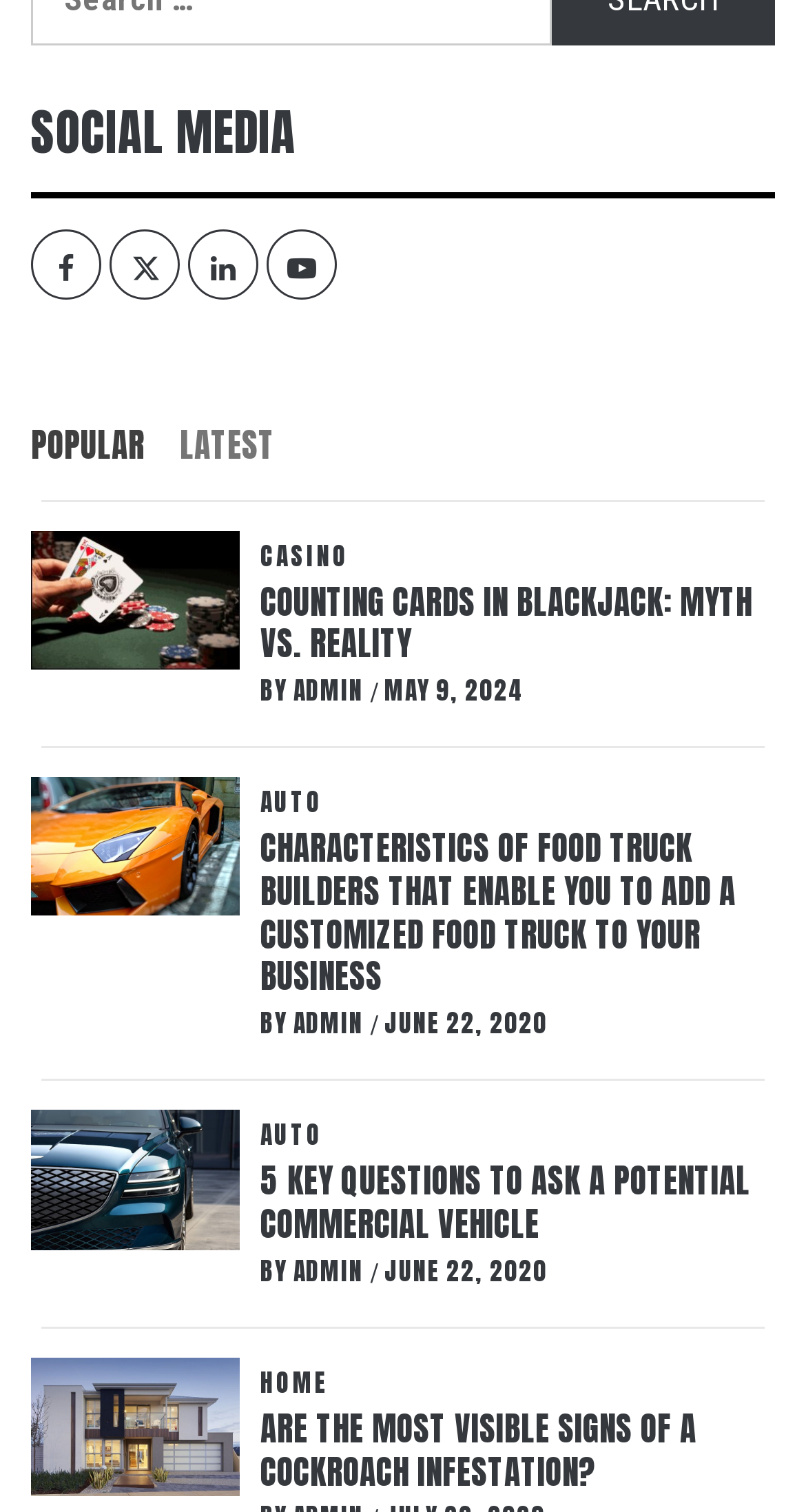Identify the bounding box coordinates of the clickable region required to complete the instruction: "View the image". The coordinates should be given as four float numbers within the range of 0 and 1, i.e., [left, top, right, bottom].

[0.038, 0.351, 0.297, 0.443]